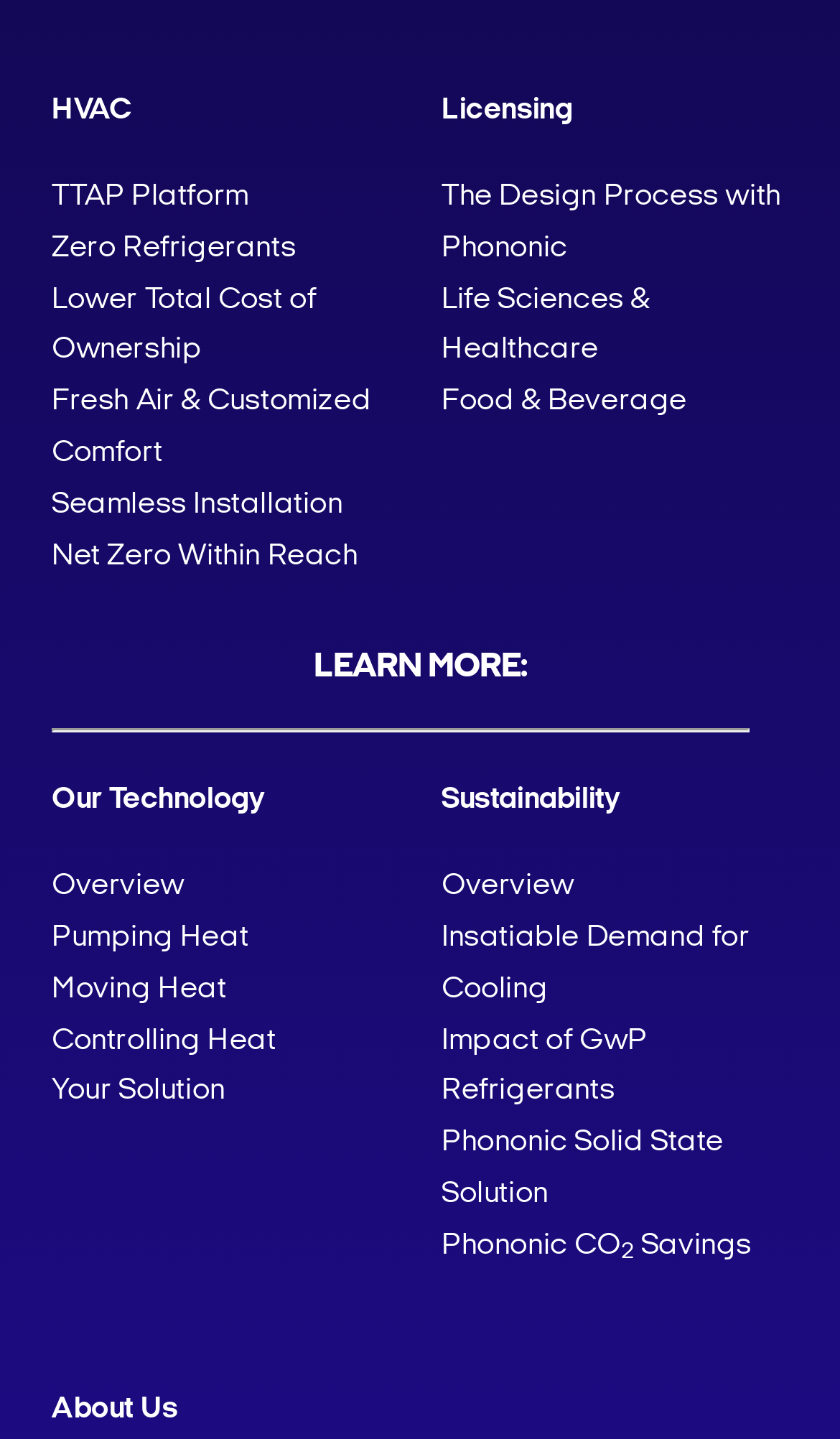What is the topic of the 'Life Sciences & Healthcare' link?
Refer to the image and give a detailed answer to the question.

The 'Life Sciences & Healthcare' link is located under the 'Licensing' category, which is indicated by the StaticText element 'Licensing' with bounding box coordinates [0.526, 0.066, 0.682, 0.089].